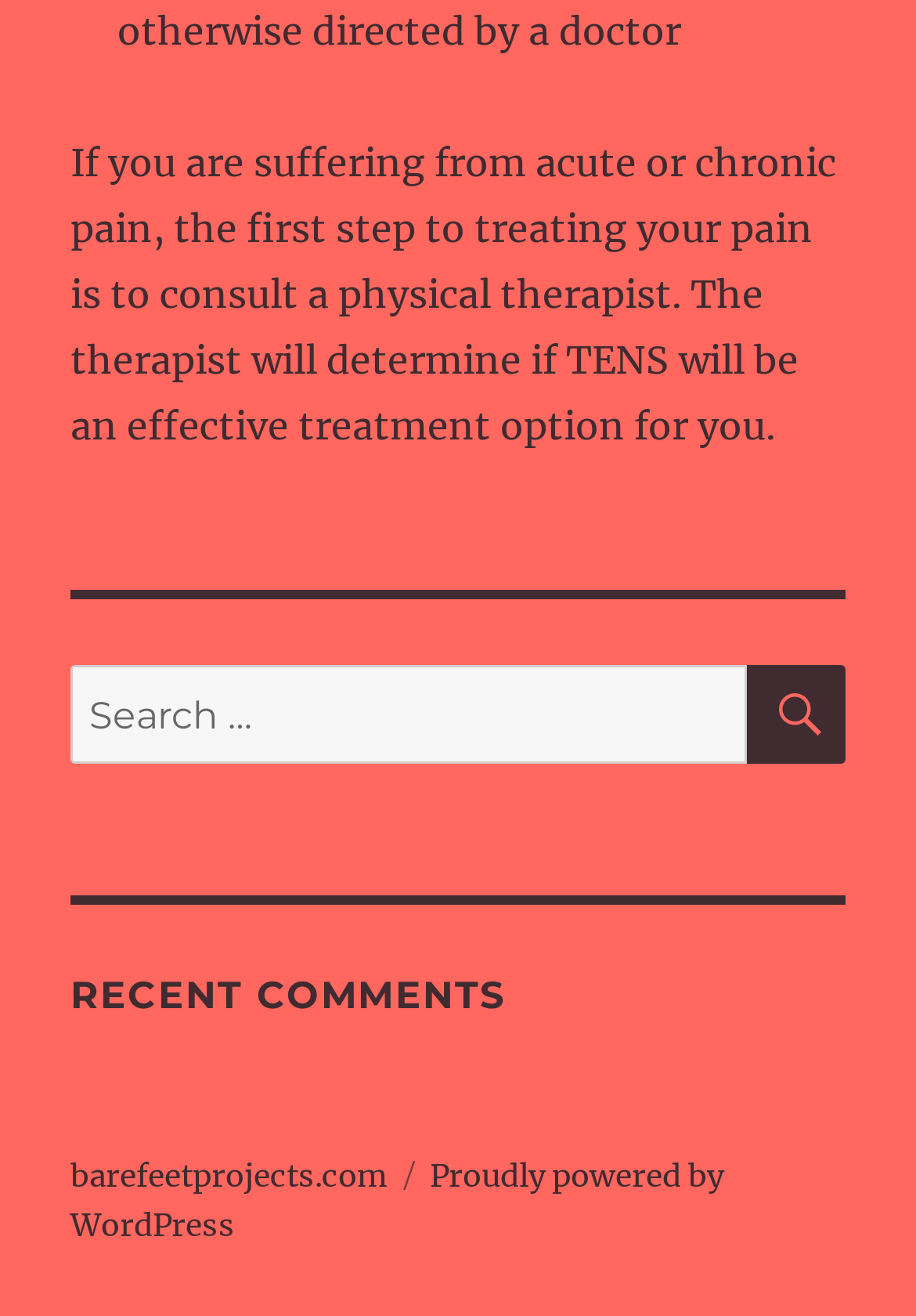Refer to the image and provide a thorough answer to this question:
What can be searched on this webpage?

There is a search box on the webpage with a label 'Search for:', but it is not clear what can be searched on this webpage. It could be related to the content of the webpage, but the exact scope is not specified.